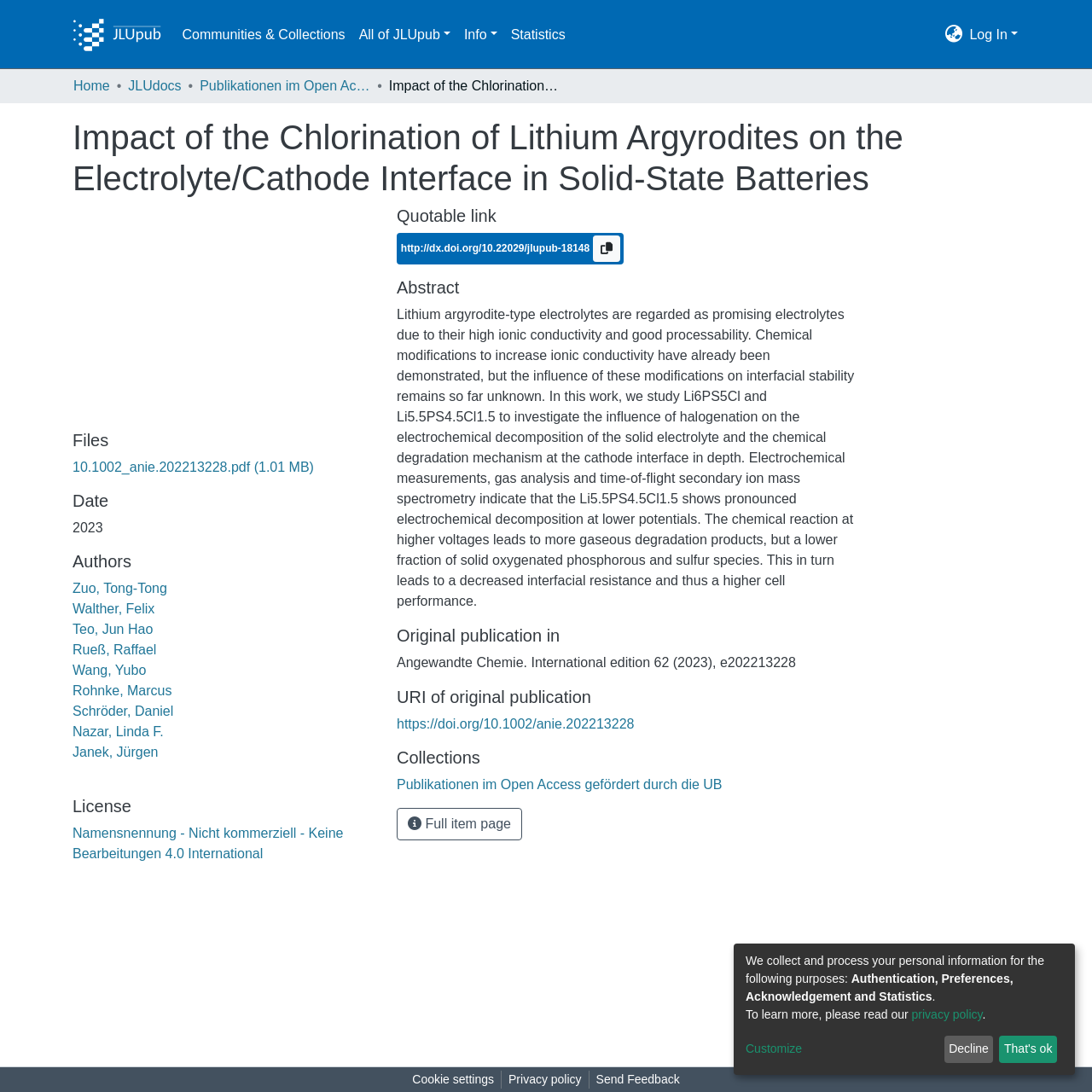What is the license of the publication?
Based on the screenshot, answer the question with a single word or phrase.

Namensnennung - Nicht kommerziell - Keine Bearbeitungen 4.0 International